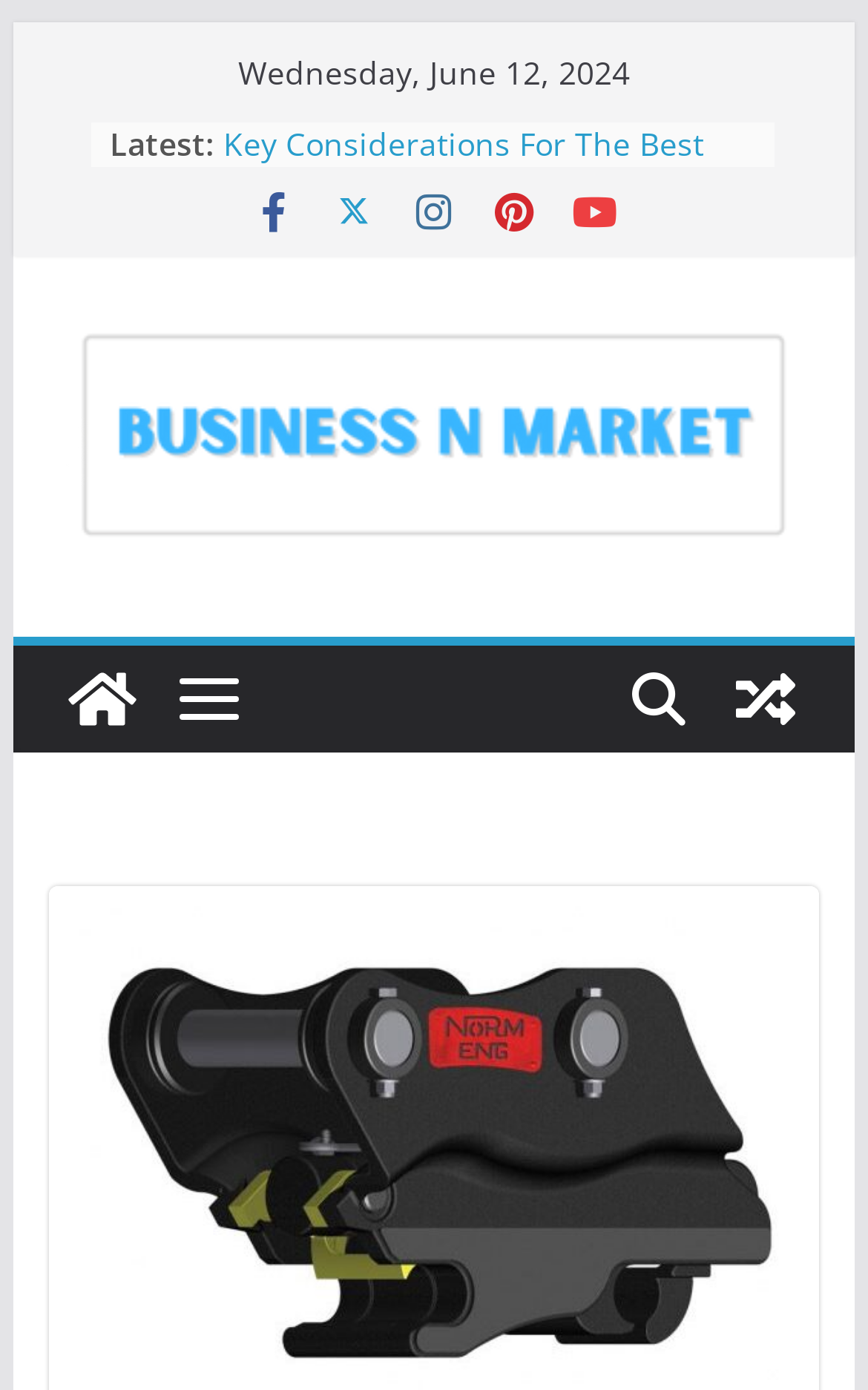Find the bounding box coordinates for the area that must be clicked to perform this action: "Explore 24V Input 5V/50A Output Quarter Brick DC-DC Converter".

None